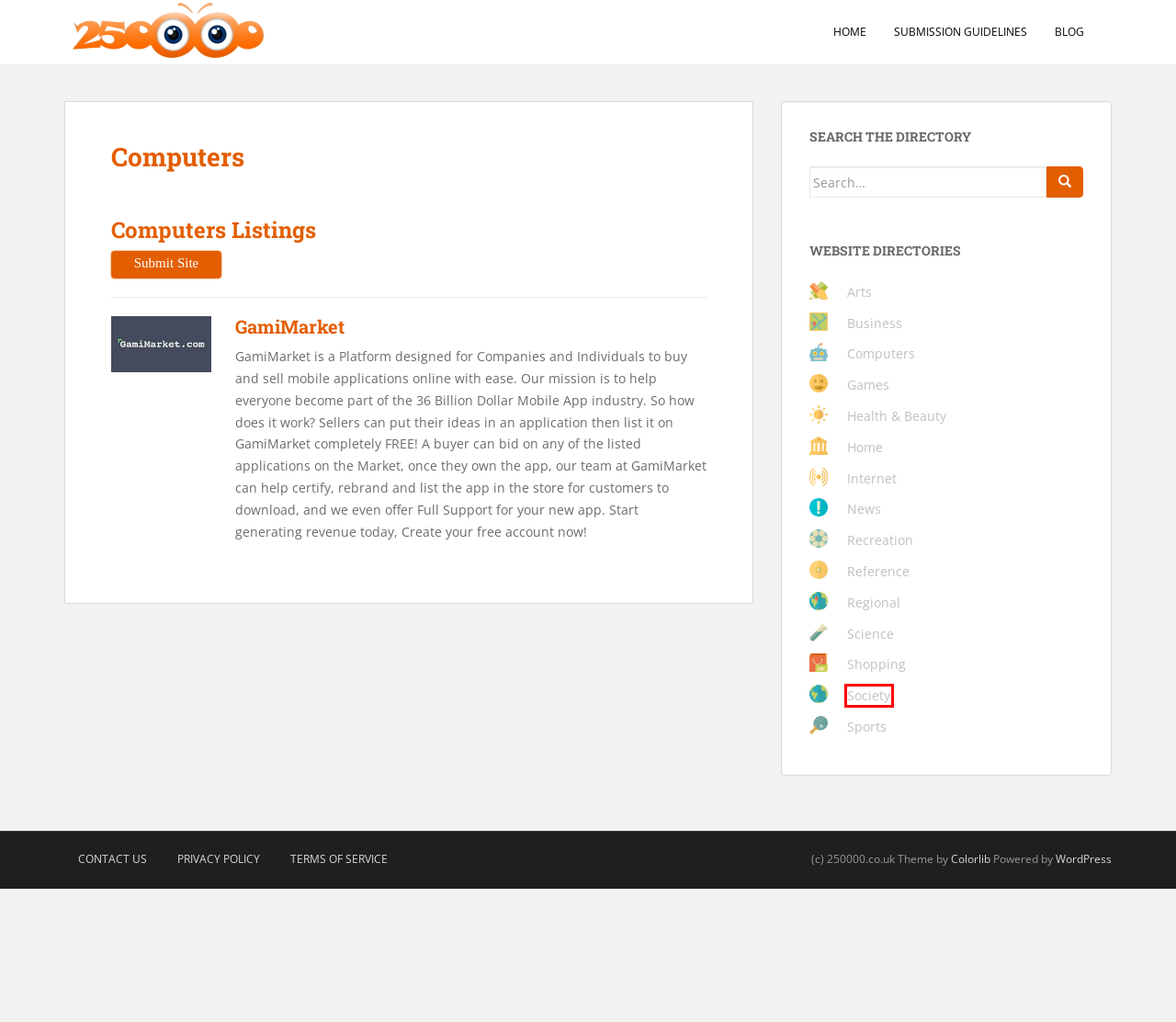You have a screenshot showing a webpage with a red bounding box around a UI element. Choose the webpage description that best matches the new page after clicking the highlighted element. Here are the options:
A. Computers Directory – 250000
B. Society Directory – 250000
C. Submission Guidelines – 250000
D. Blog Tool, Publishing Platform, and CMS – WordPress.org
E. News Directory – 250000
F. Business Directory – 250000
G. Recreation Directory – 250000
H. Arts Directory – 250000

B